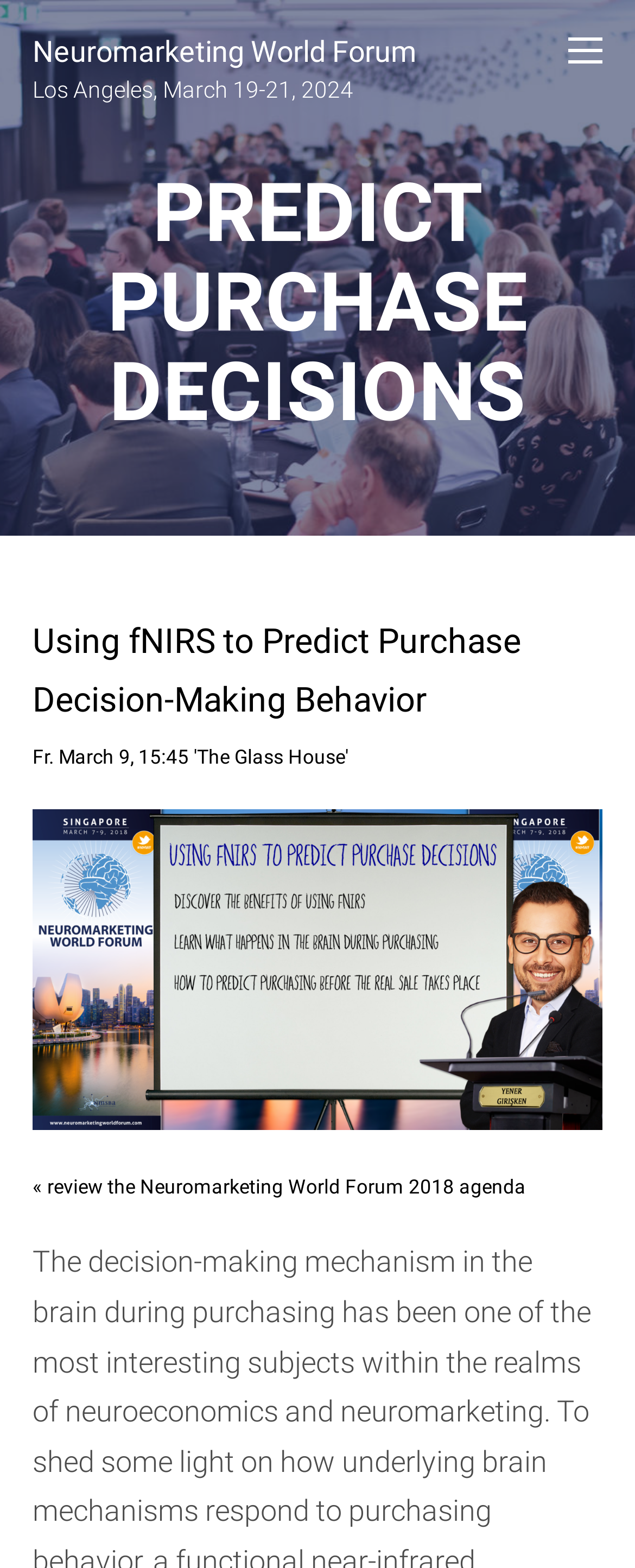Locate the heading on the webpage and return its text.

PREDICT PURCHASE DECISIONS